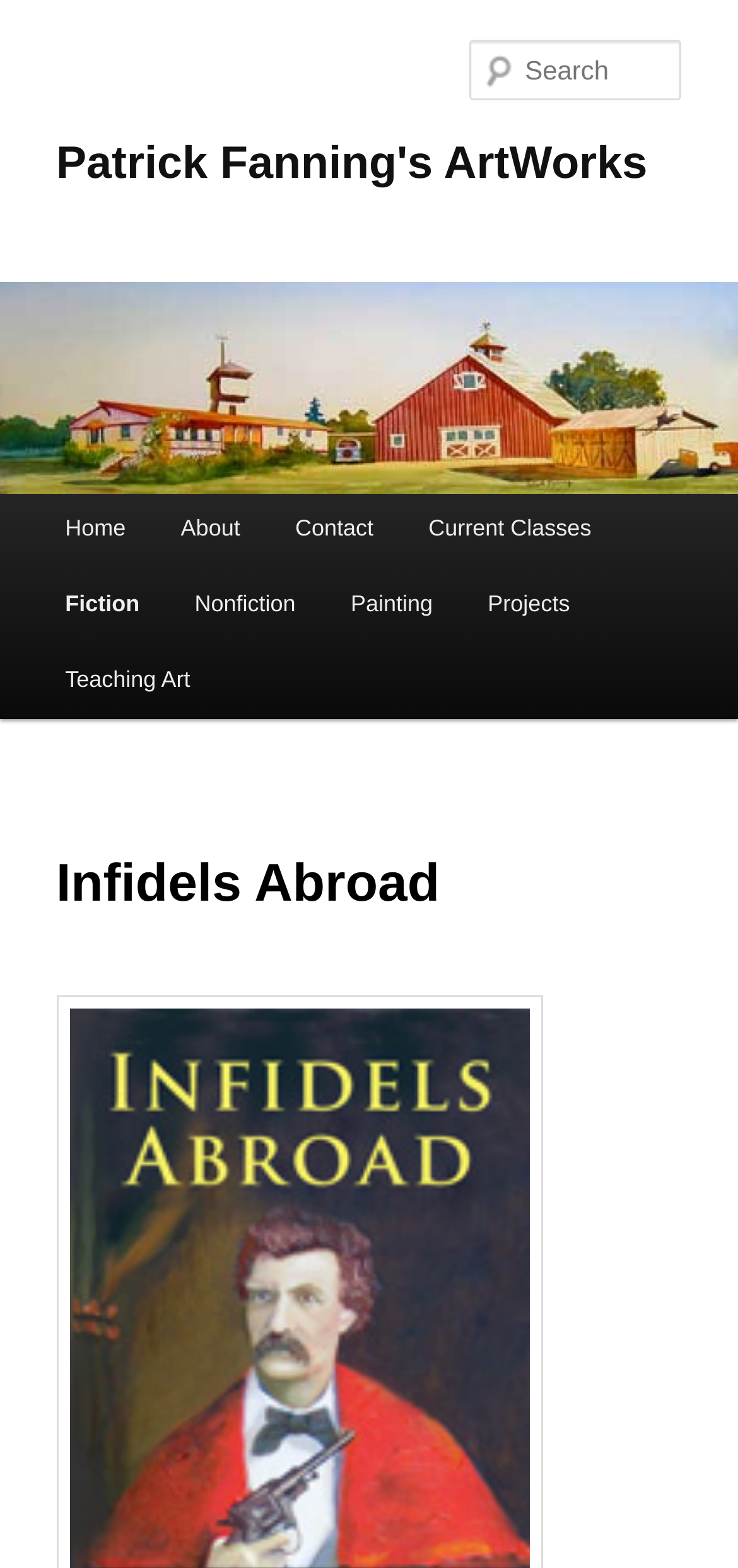Identify the bounding box of the HTML element described as: "Patrick Fanning's ArtWorks".

[0.076, 0.088, 0.877, 0.121]